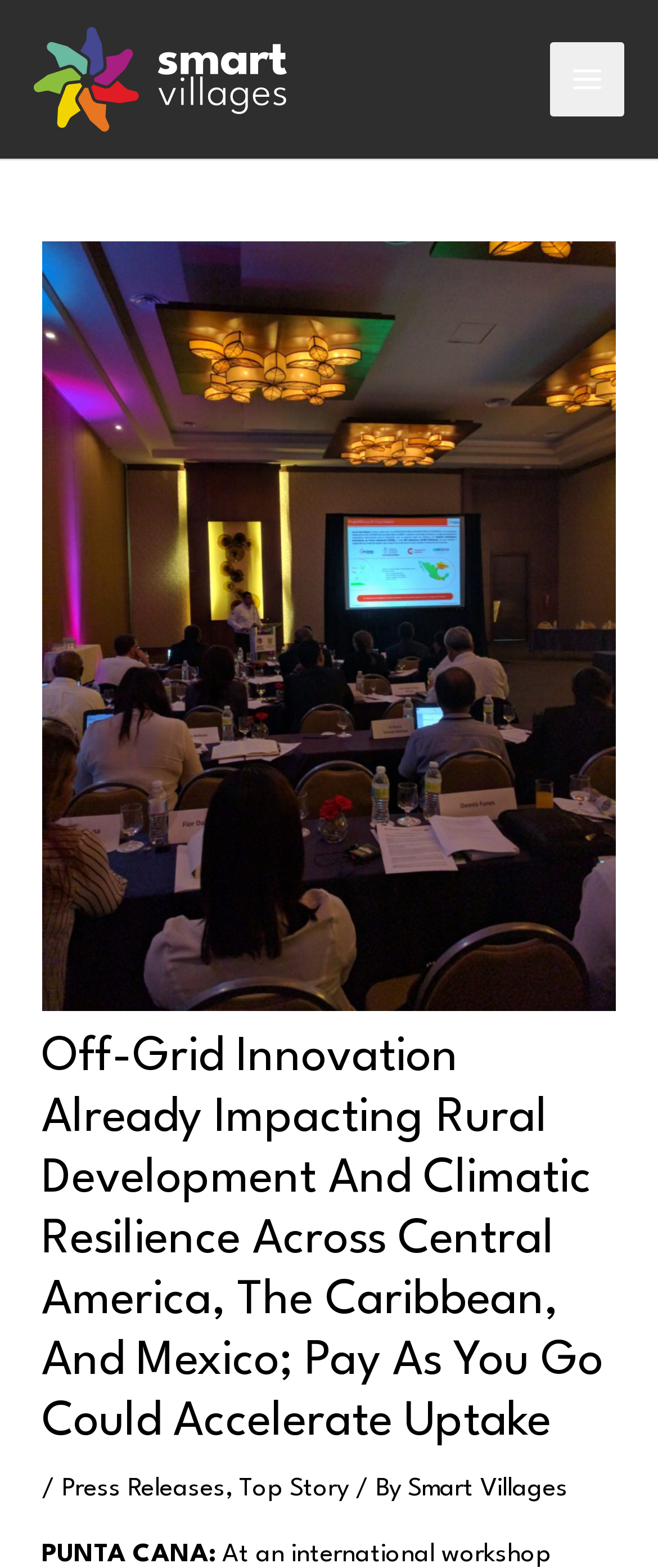Refer to the screenshot and answer the following question in detail:
What is the location of the international workshop?

The location of the international workshop is obtained from the text 'PUNTA CANA:' at the top of the webpage, which is likely to be the location of the workshop mentioned in the article.